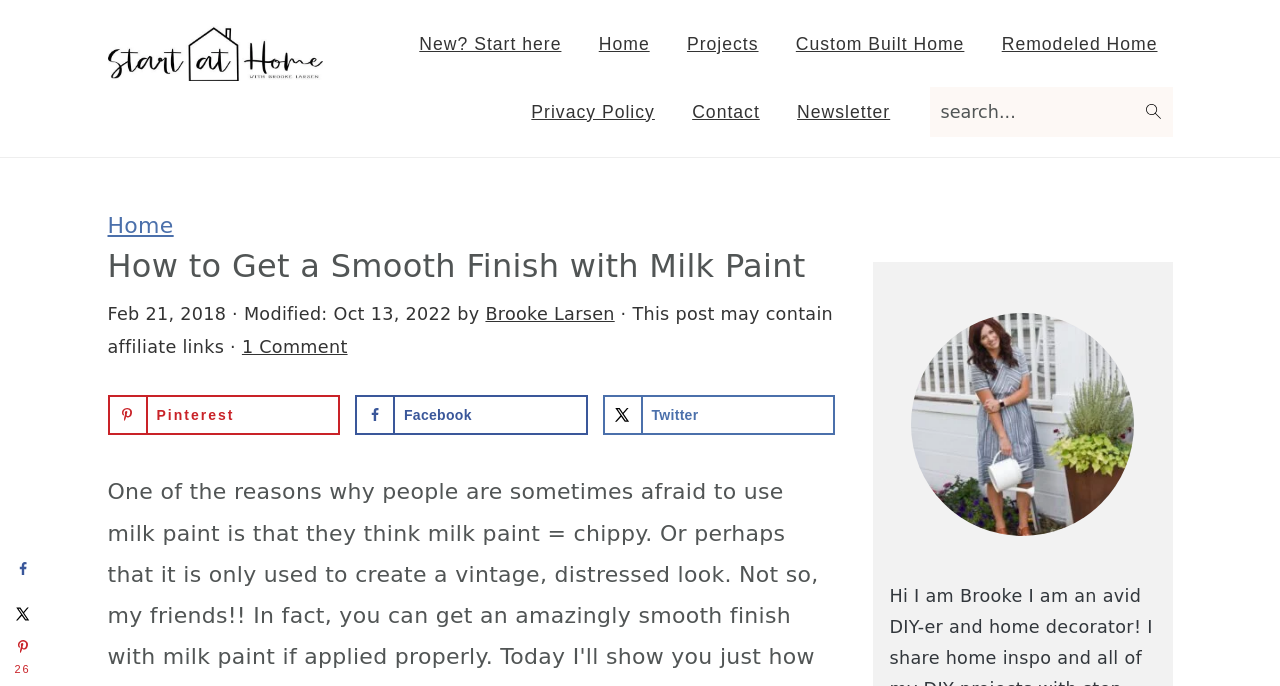Provide your answer in one word or a succinct phrase for the question: 
What is the title of the article?

How to Get a Smooth Finish with Milk Paint